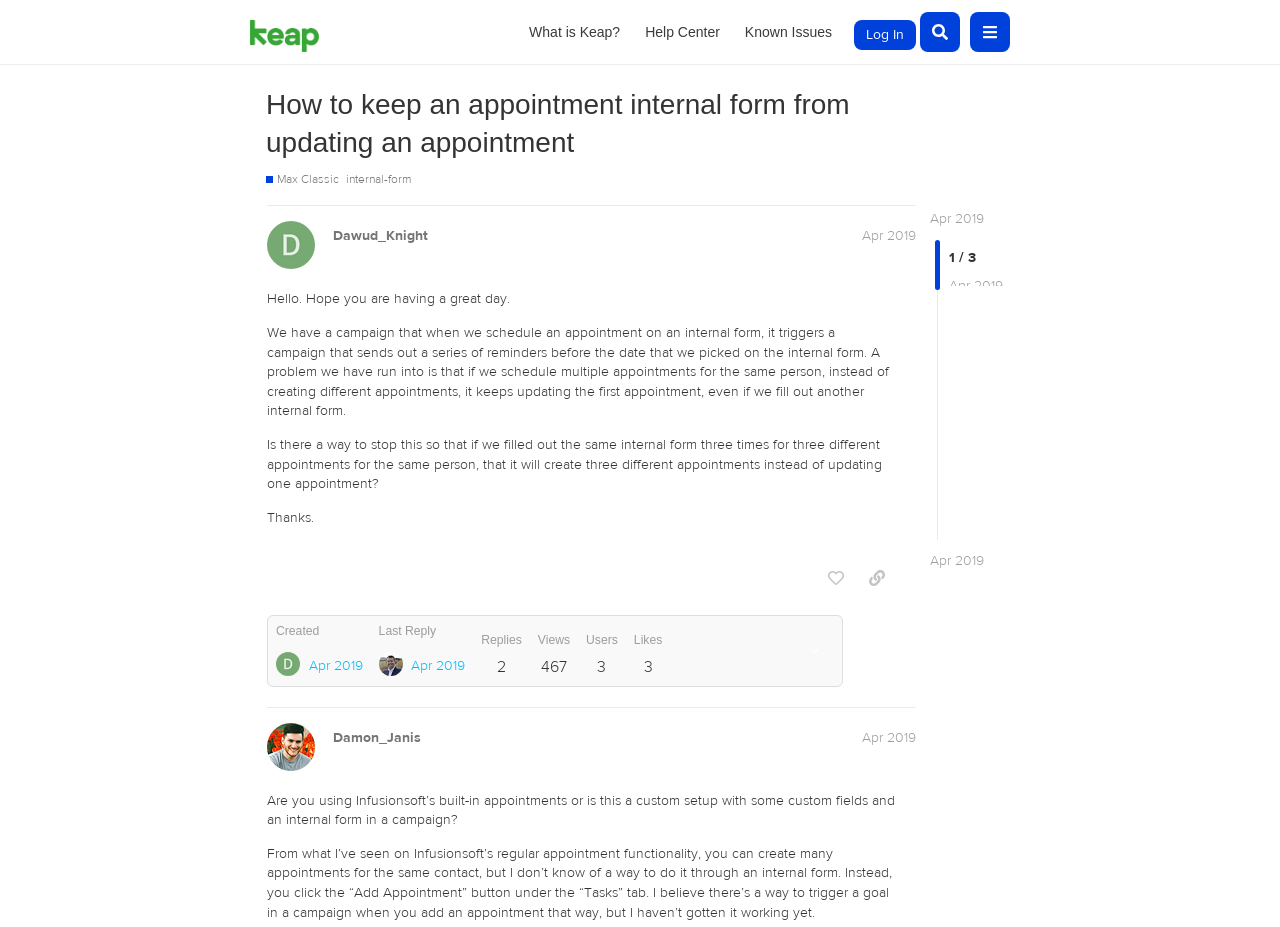What is the date of the last reply?
Using the image as a reference, give an elaborate response to the question.

The date of the last reply is indicated by the text 'Last Reply Apr 2019' and the timestamp 'Apr 10, 2019 4:51 pm' next to it.